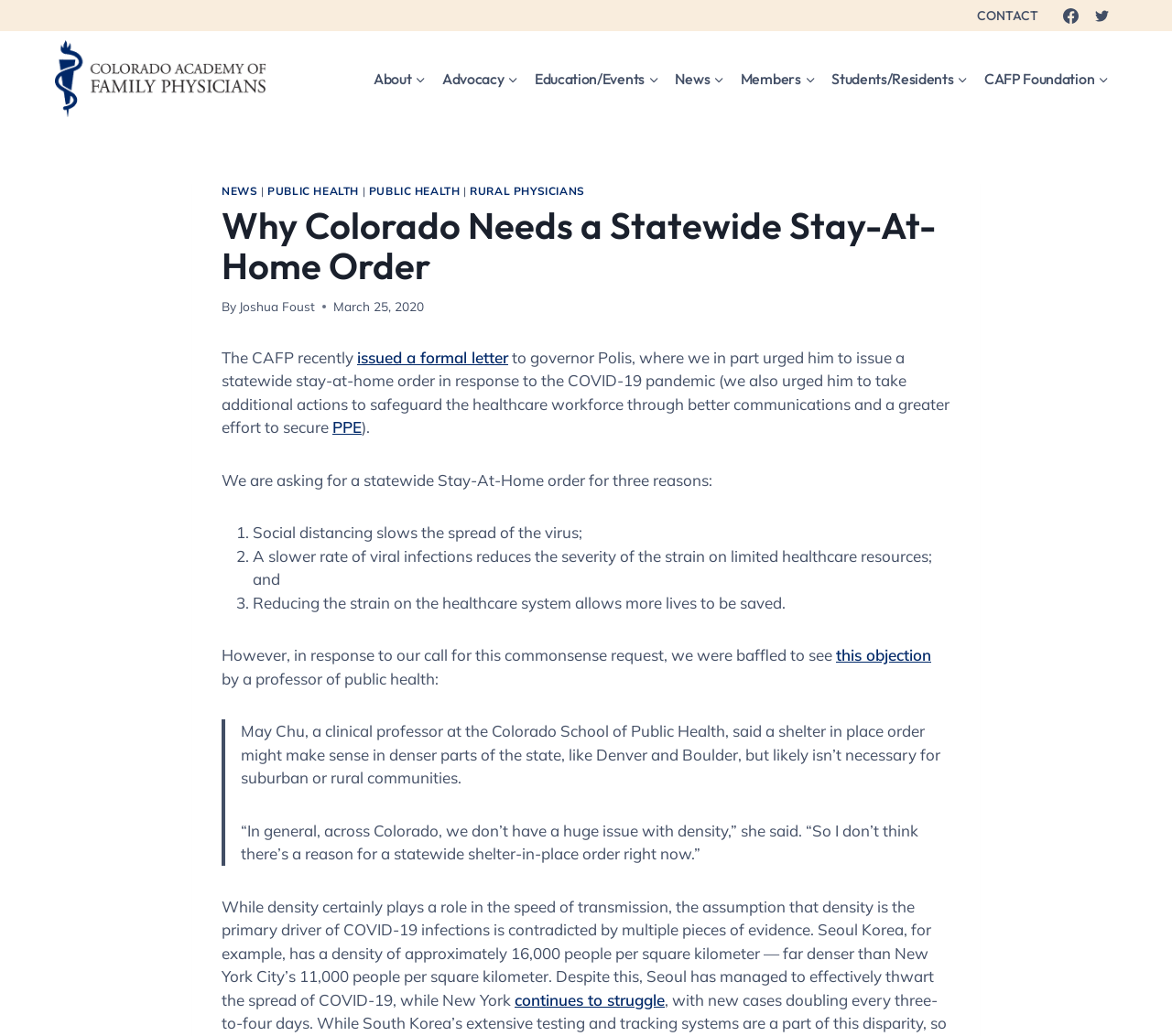Please determine the bounding box coordinates for the element that should be clicked to follow these instructions: "Click the CONTACT link".

[0.828, 0.006, 0.892, 0.024]